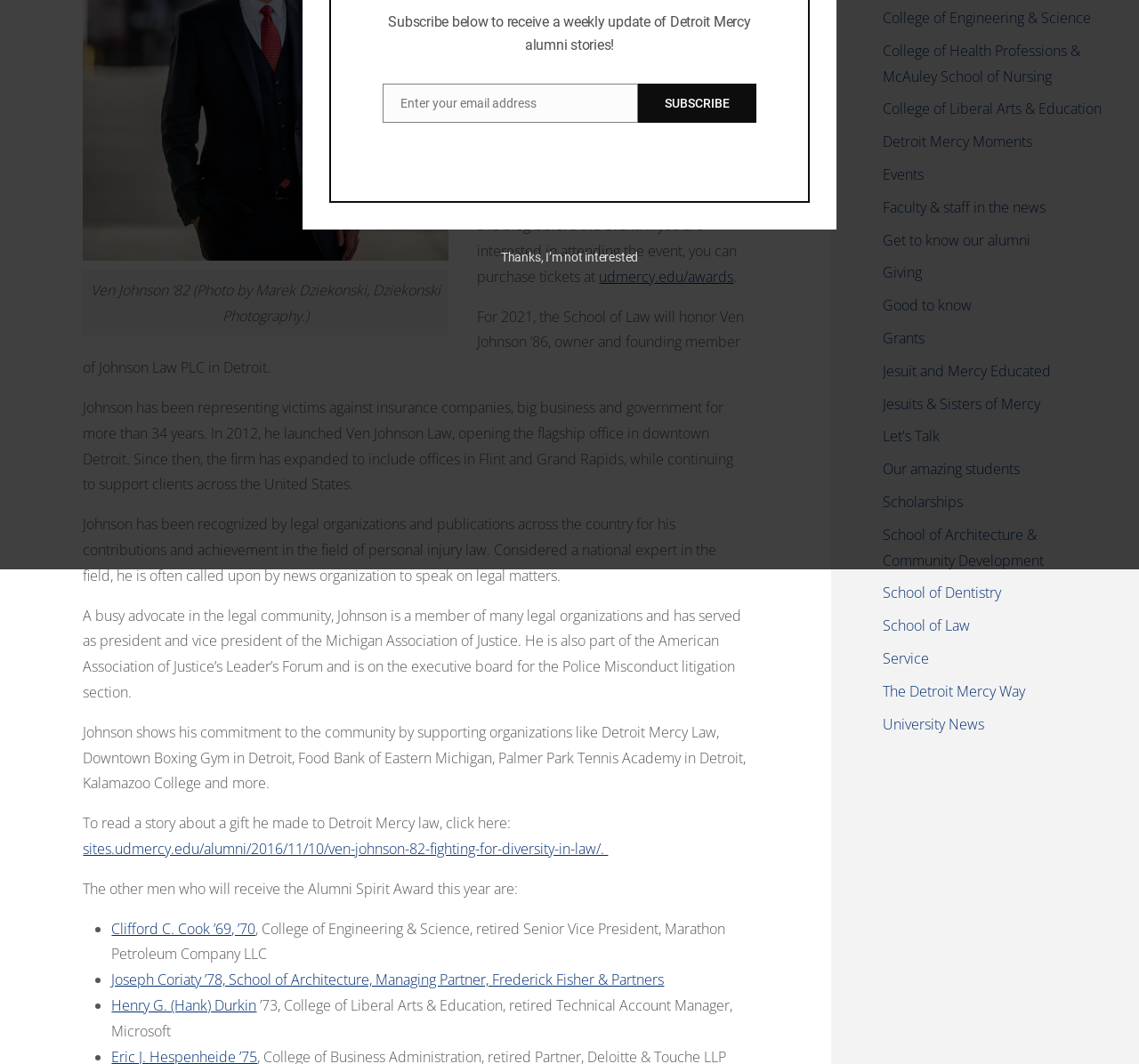Please determine the bounding box coordinates for the UI element described as: "Jesuits & Sisters of Mercy".

[0.775, 0.37, 0.913, 0.388]